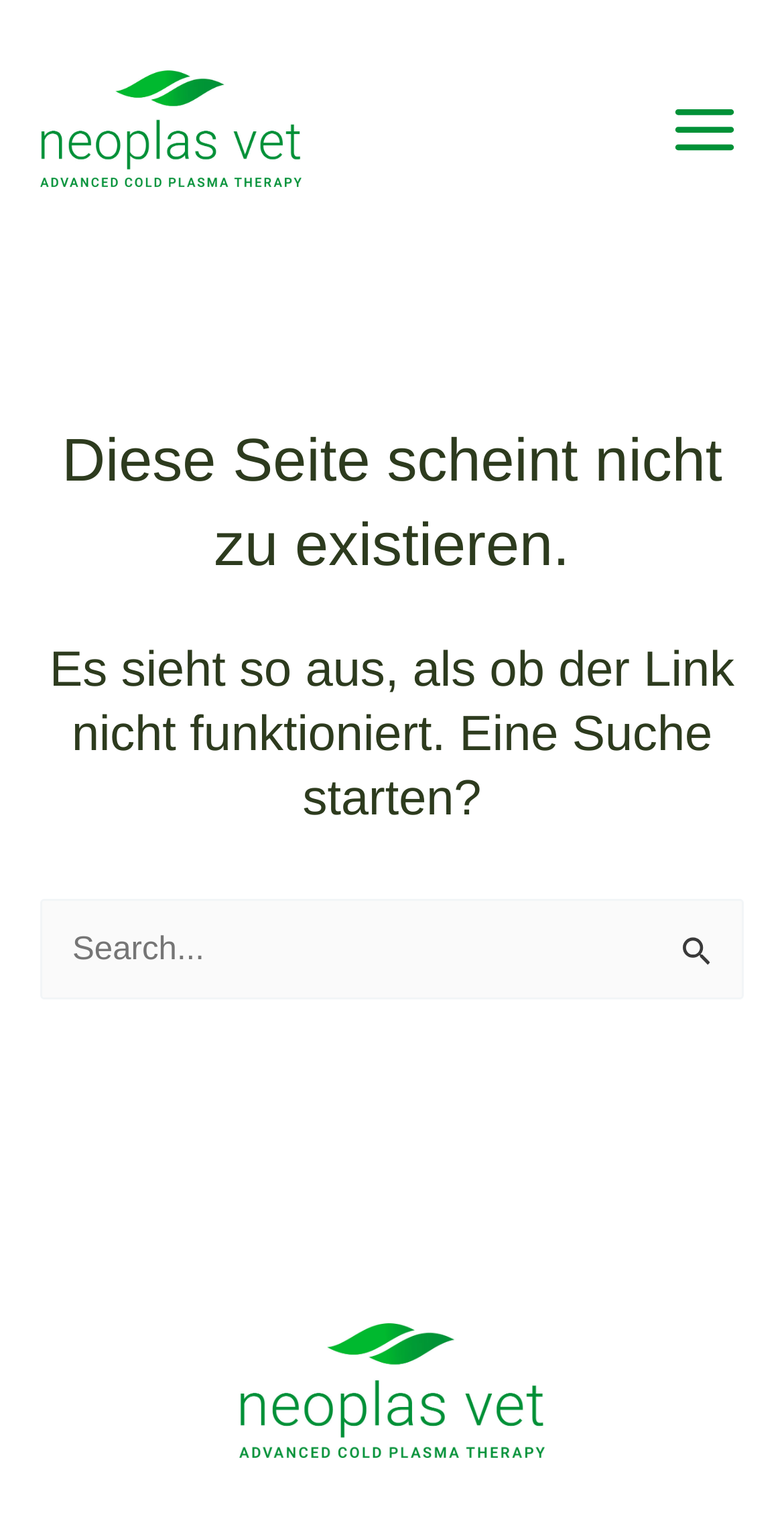From the element description: "Main Menu", extract the bounding box coordinates of the UI element. The coordinates should be expressed as four float numbers between 0 and 1, in the order [left, top, right, bottom].

[0.822, 0.045, 0.974, 0.123]